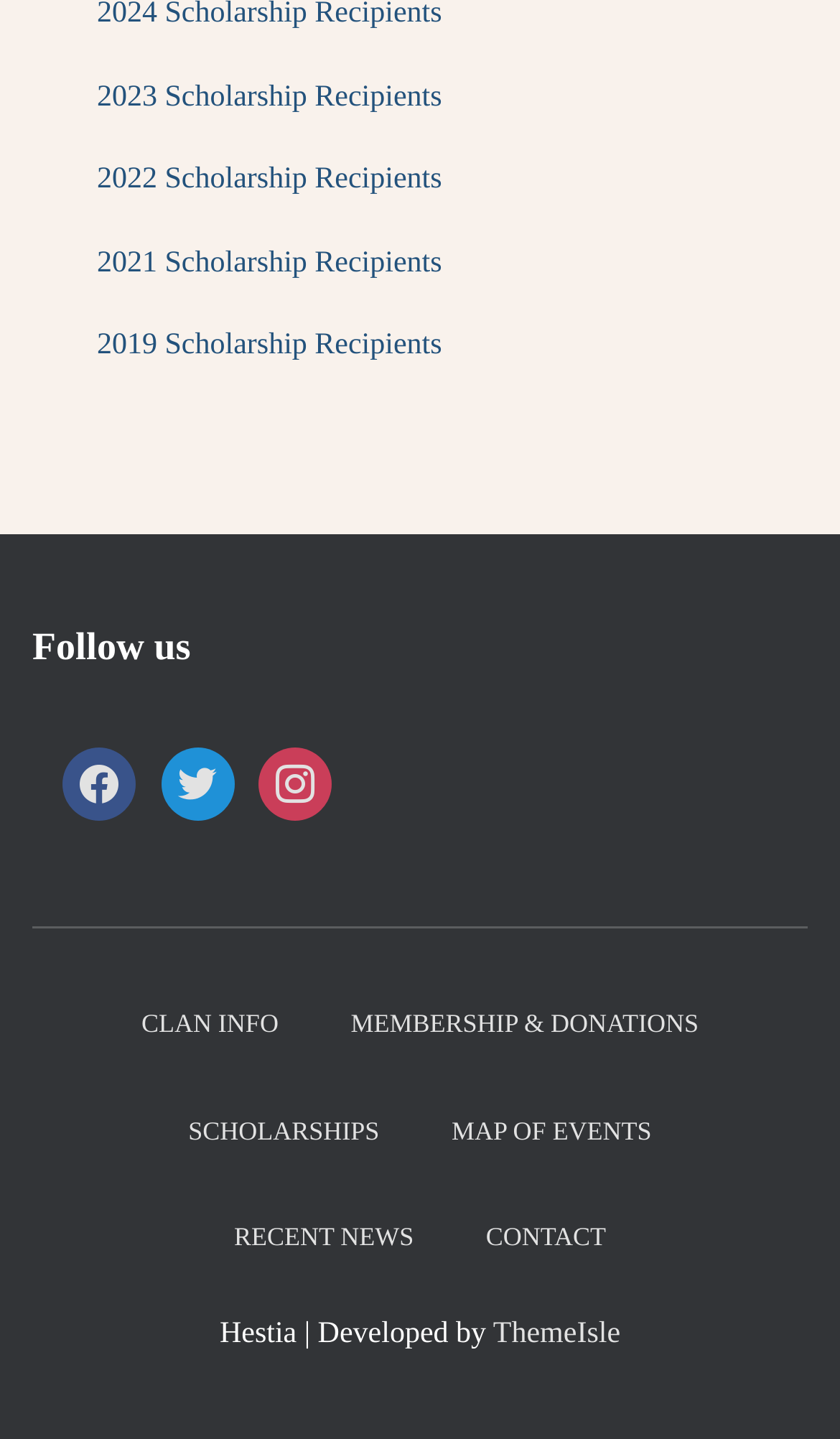Utilize the information from the image to answer the question in detail:
What is the name of the developer of this website?

I looked at the text at the bottom of the page, which says 'Hestia | Developed by ThemeIsle', so the developer of this website is ThemeIsle.